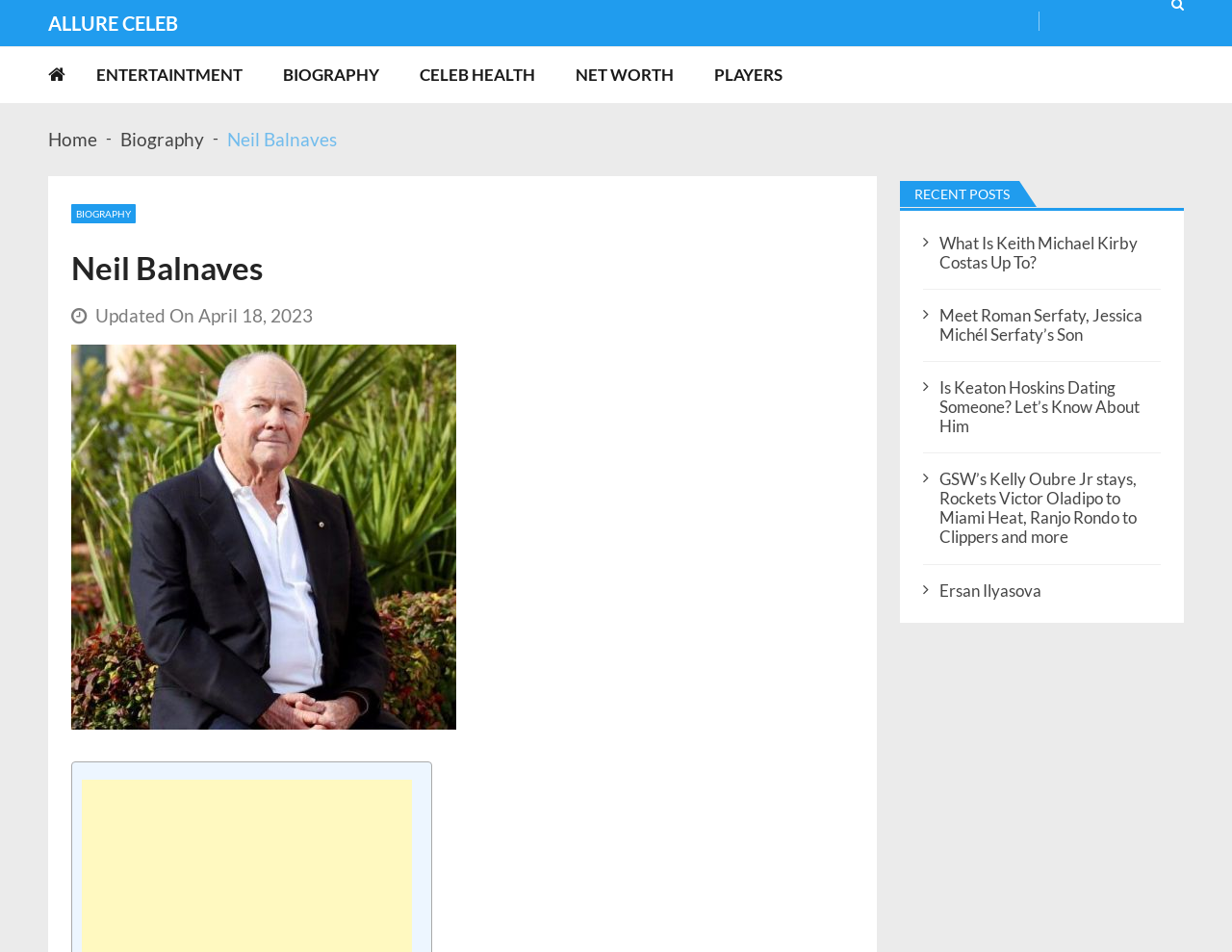Answer the following query concisely with a single word or phrase:
Is there an image of Neil Balnaves on the webpage?

Yes